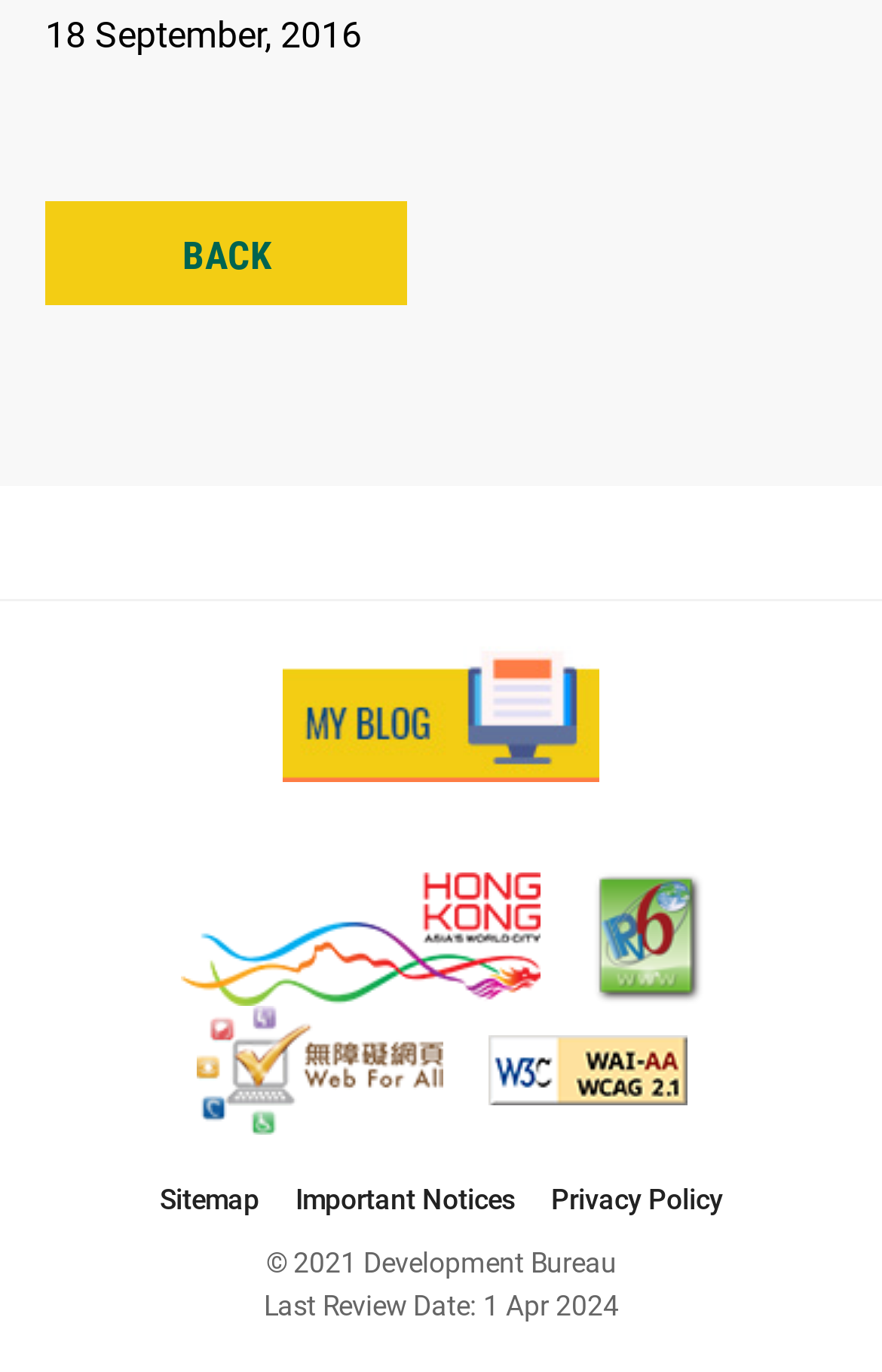What is the date mentioned at the top of the page?
Please answer the question with a single word or phrase, referencing the image.

18 September, 2016